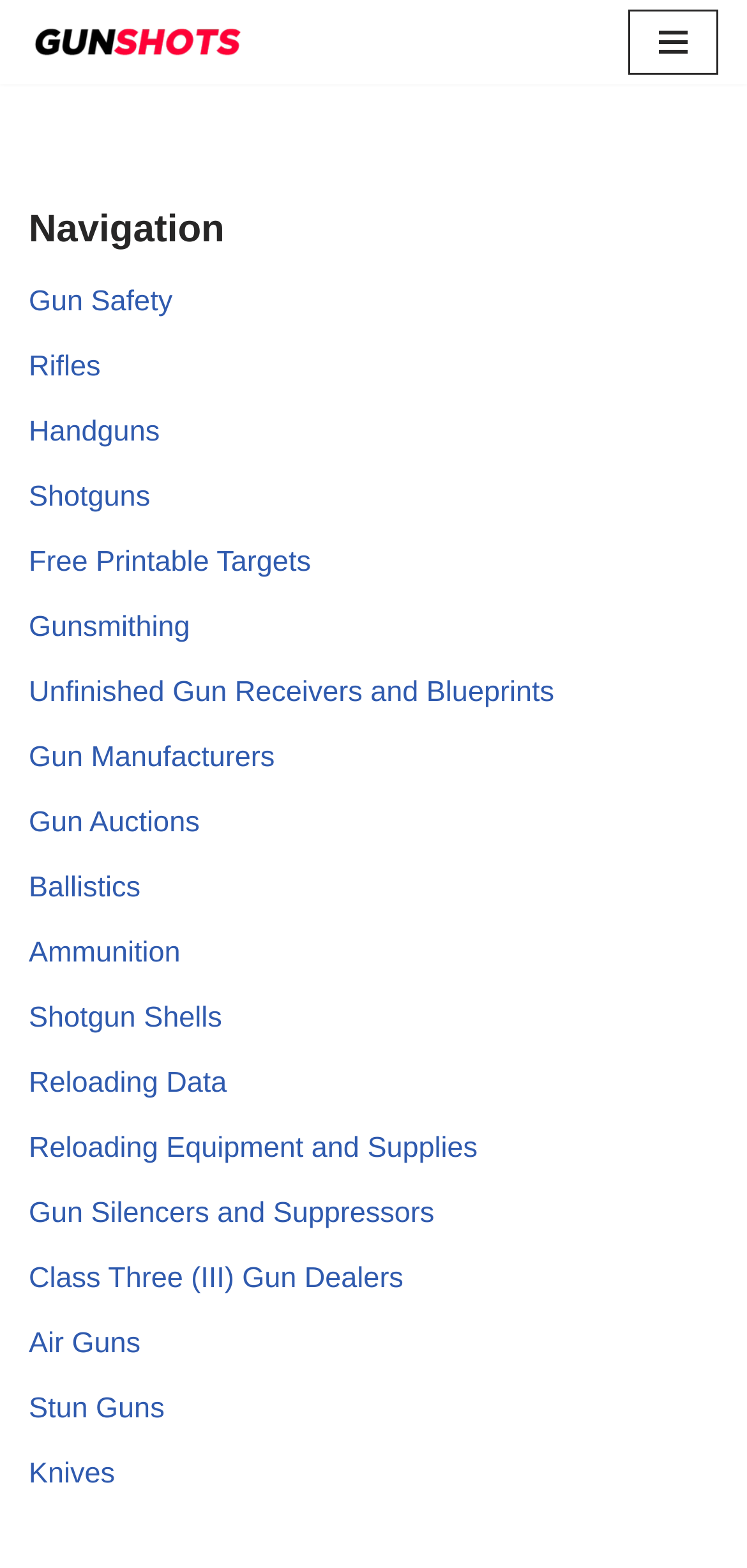Please determine the bounding box coordinates of the clickable area required to carry out the following instruction: "Explore Rifles". The coordinates must be four float numbers between 0 and 1, represented as [left, top, right, bottom].

[0.038, 0.223, 0.135, 0.244]